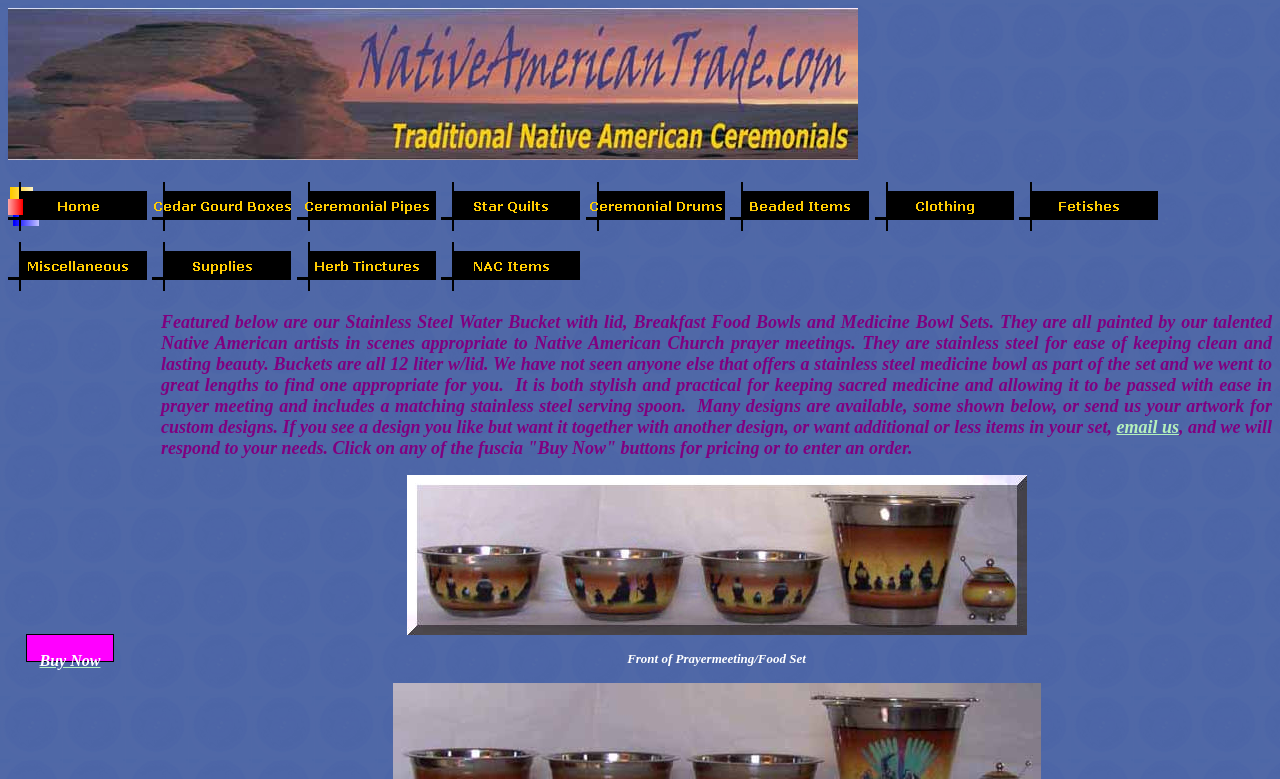Please determine the bounding box coordinates of the element to click in order to execute the following instruction: "Buy Now". The coordinates should be four float numbers between 0 and 1, specified as [left, top, right, bottom].

[0.031, 0.837, 0.078, 0.859]